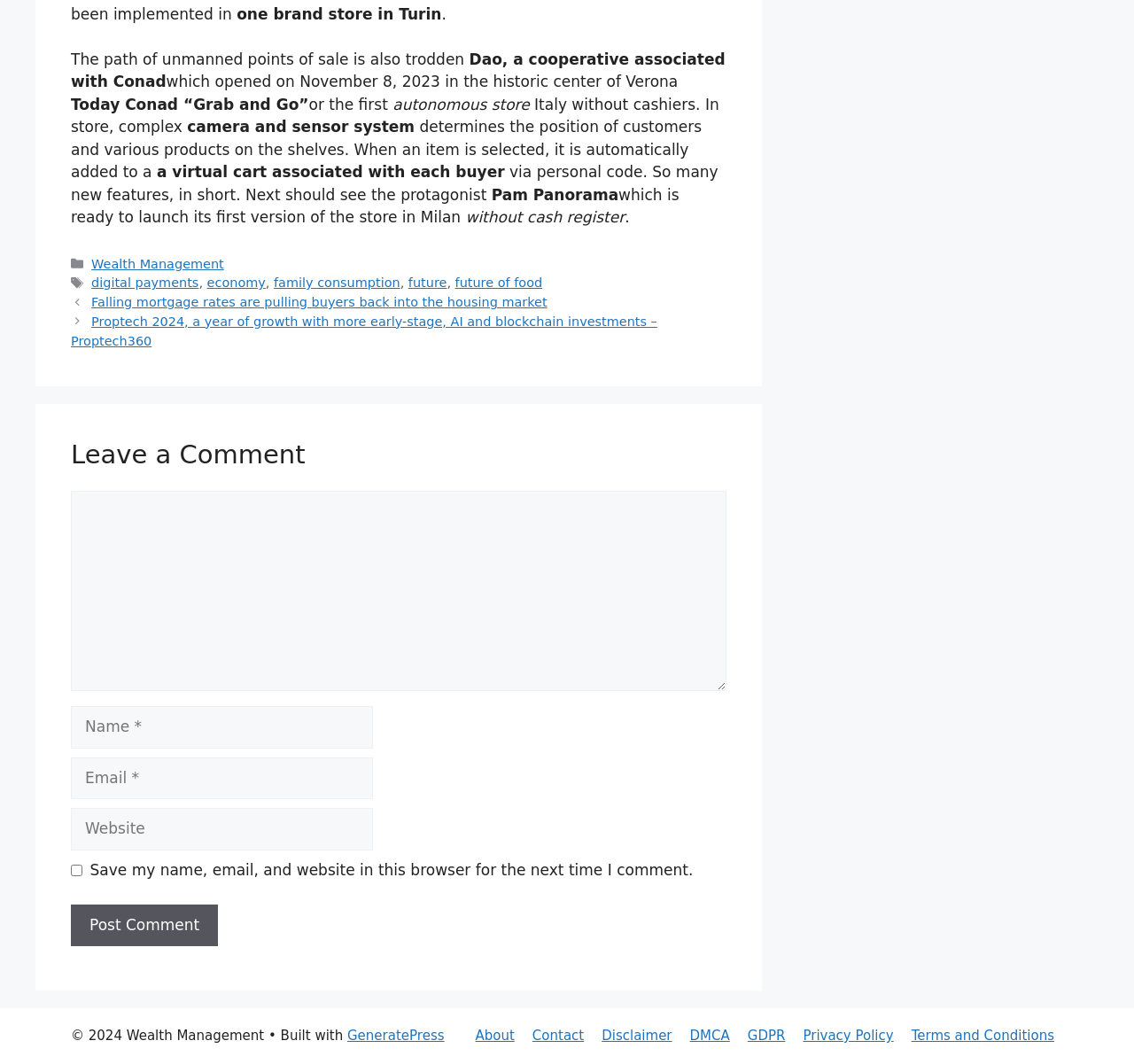Using floating point numbers between 0 and 1, provide the bounding box coordinates in the format (top-left x, top-left y, bottom-right x, bottom-right y). Locate the UI element described here: Applique Digitizing

None